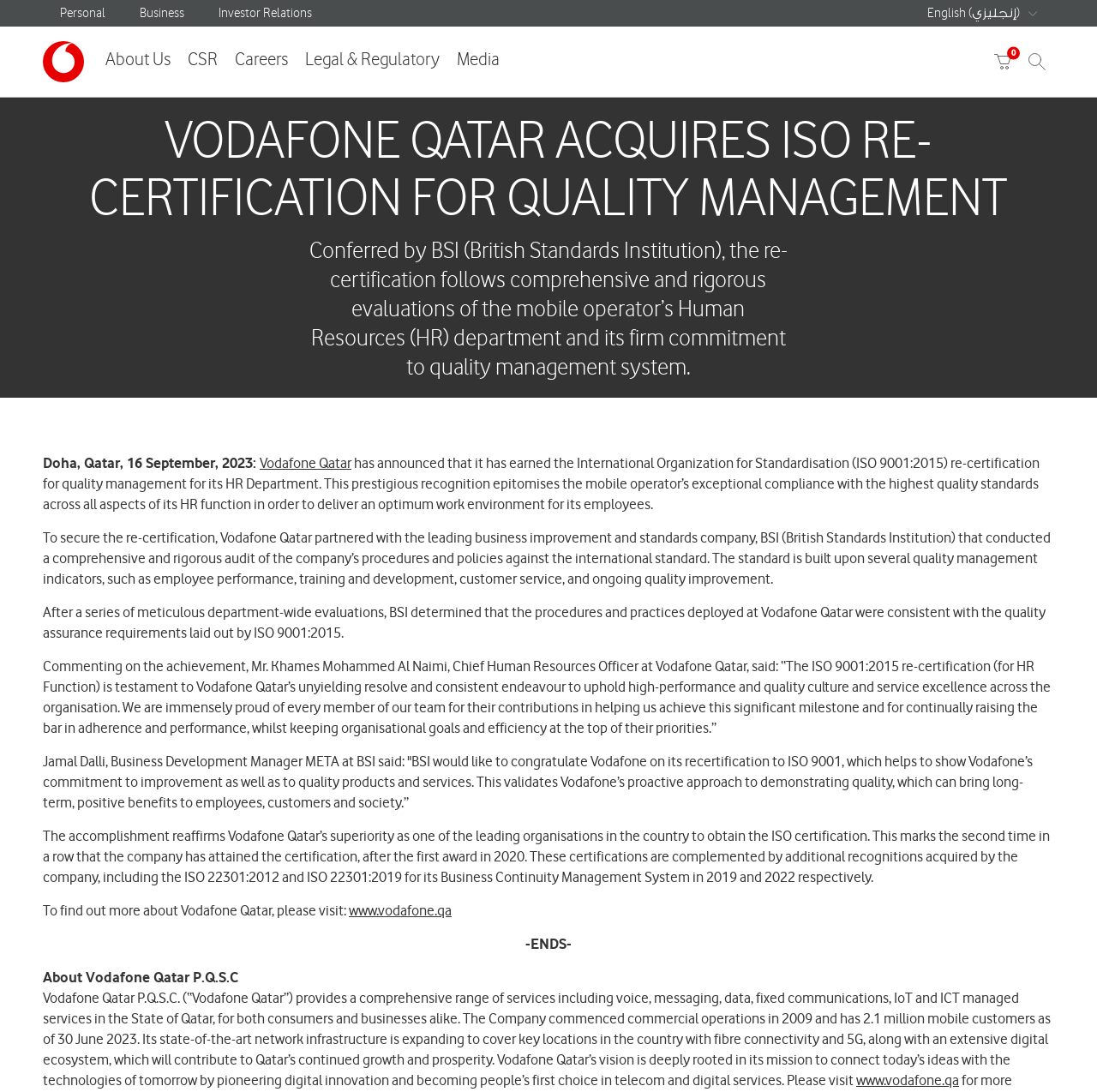What is the name of the company that acquired ISO re-certification?
Based on the image, please offer an in-depth response to the question.

The answer can be found in the heading 'VODAFONE QATAR ACQUIRES ISO RE-CERTIFICATION FOR QUALITY MANAGEMENT' and also in the StaticText 'Vodafone Qatar has announced that it has earned the International Organization for Standardisation (ISO 9001:2015) re-certification for quality management for its HR Department.'